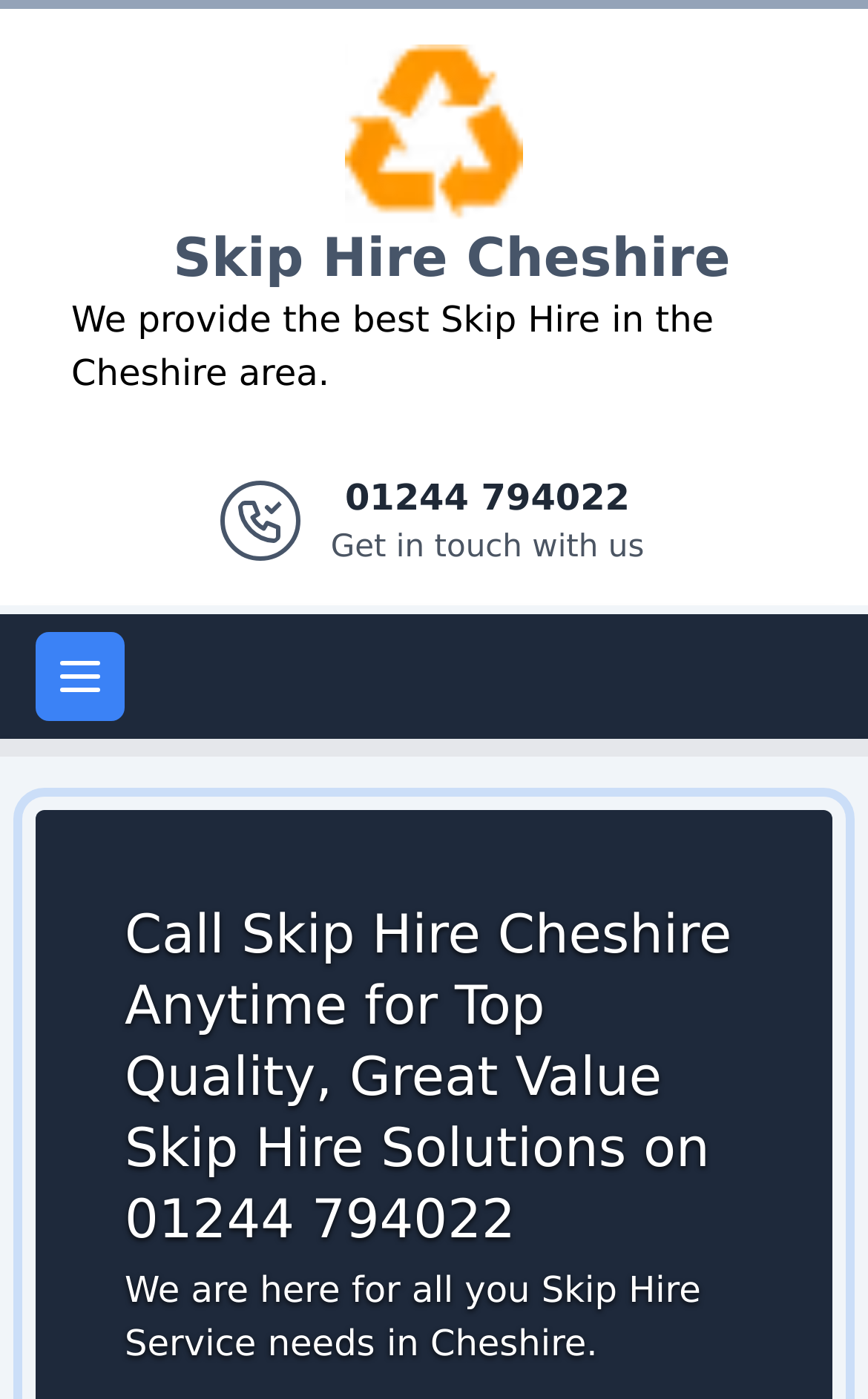Locate and generate the text content of the webpage's heading.

Call Skip Hire Cheshire Anytime for Top Quality, Great Value Skip Hire Solutions on 01244 794022